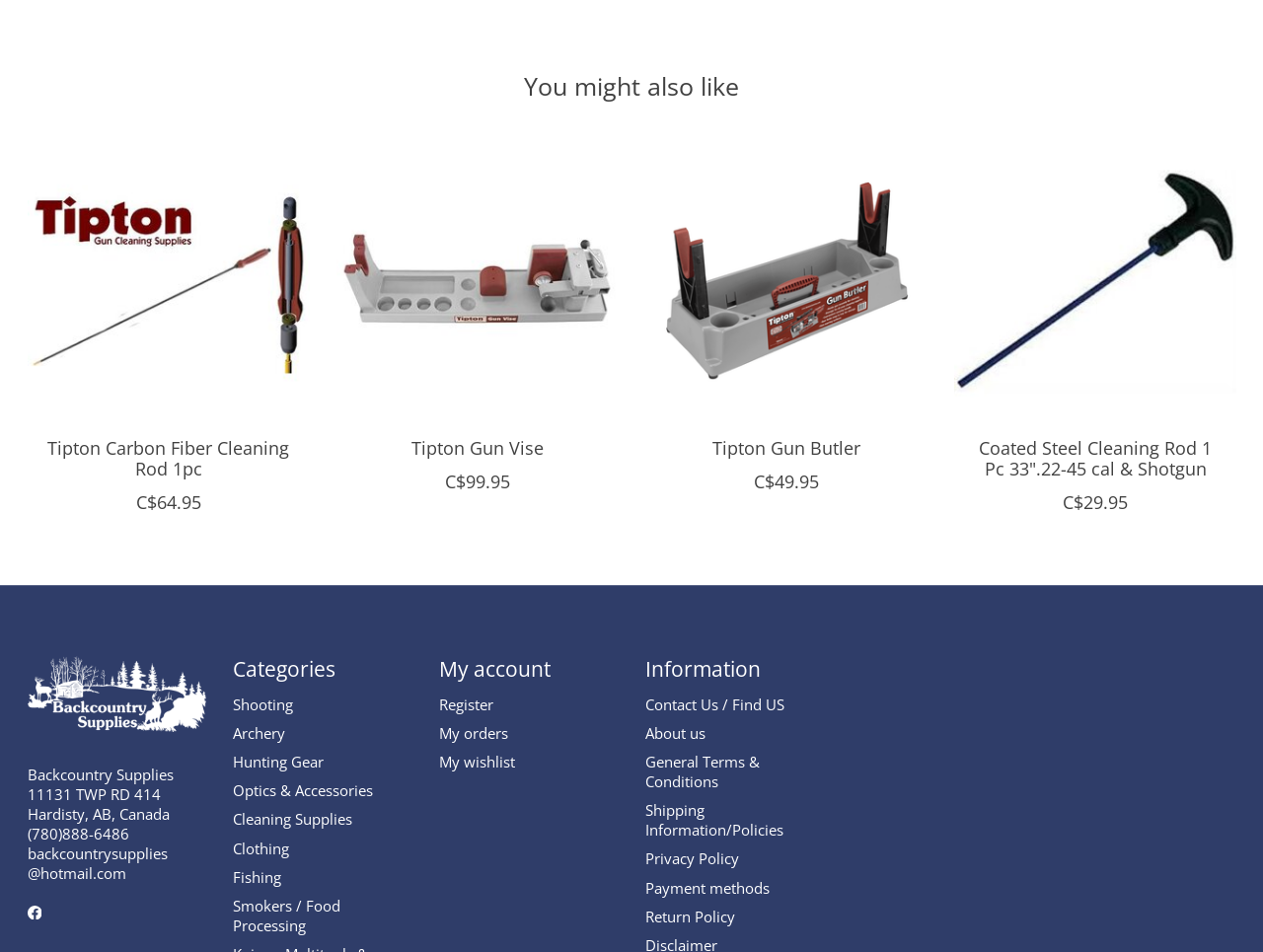What is the category of the product 'Outers Coated Steel Cleaning Rod 1 Pc 33".22-45 cal & Shotgun'?
Offer a detailed and full explanation in response to the question.

I inferred the category by looking at the product name and description, and matching it with the categories listed on the webpage, which includes 'Cleaning Supplies'.